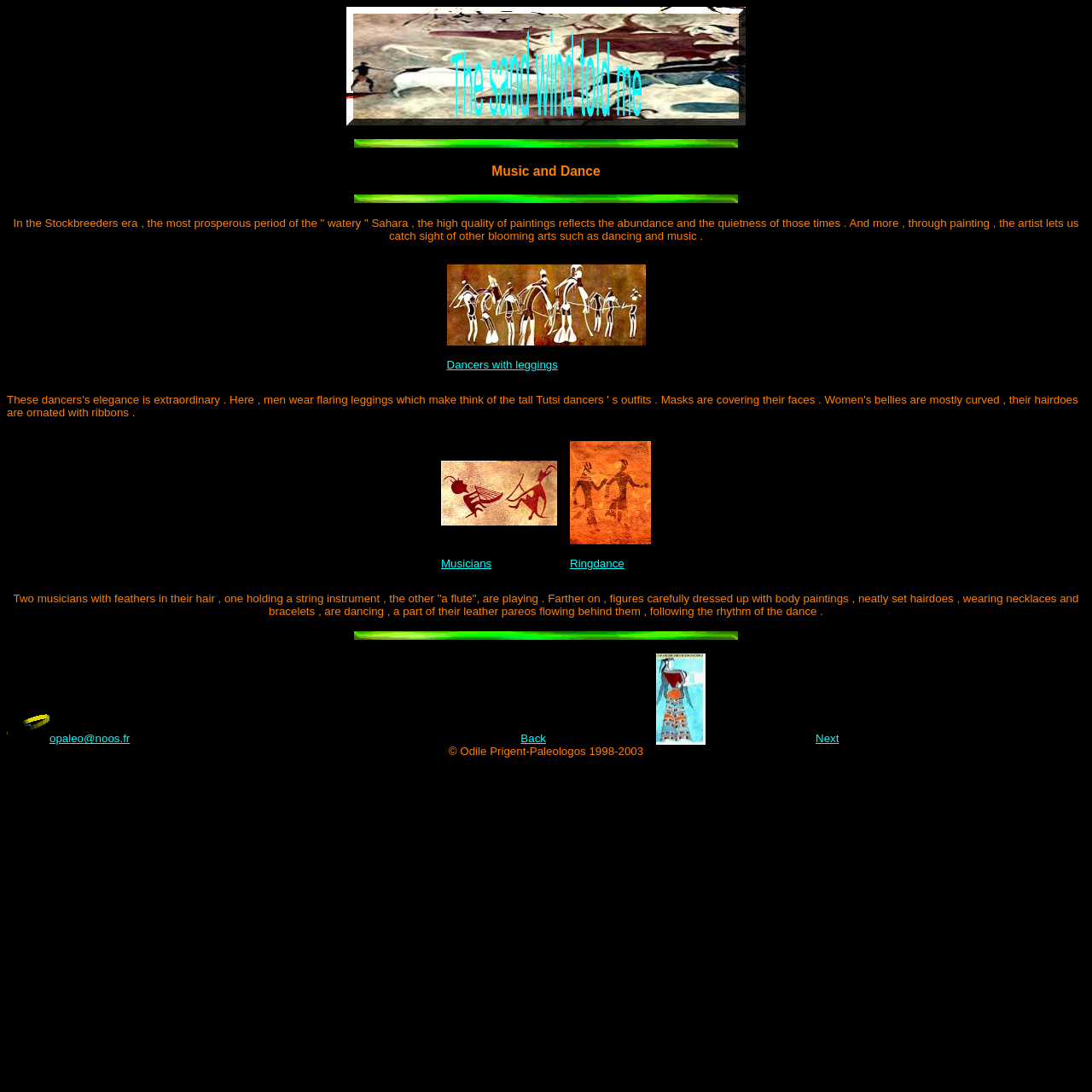How many tables are there on this webpage?
Provide a one-word or short-phrase answer based on the image.

3